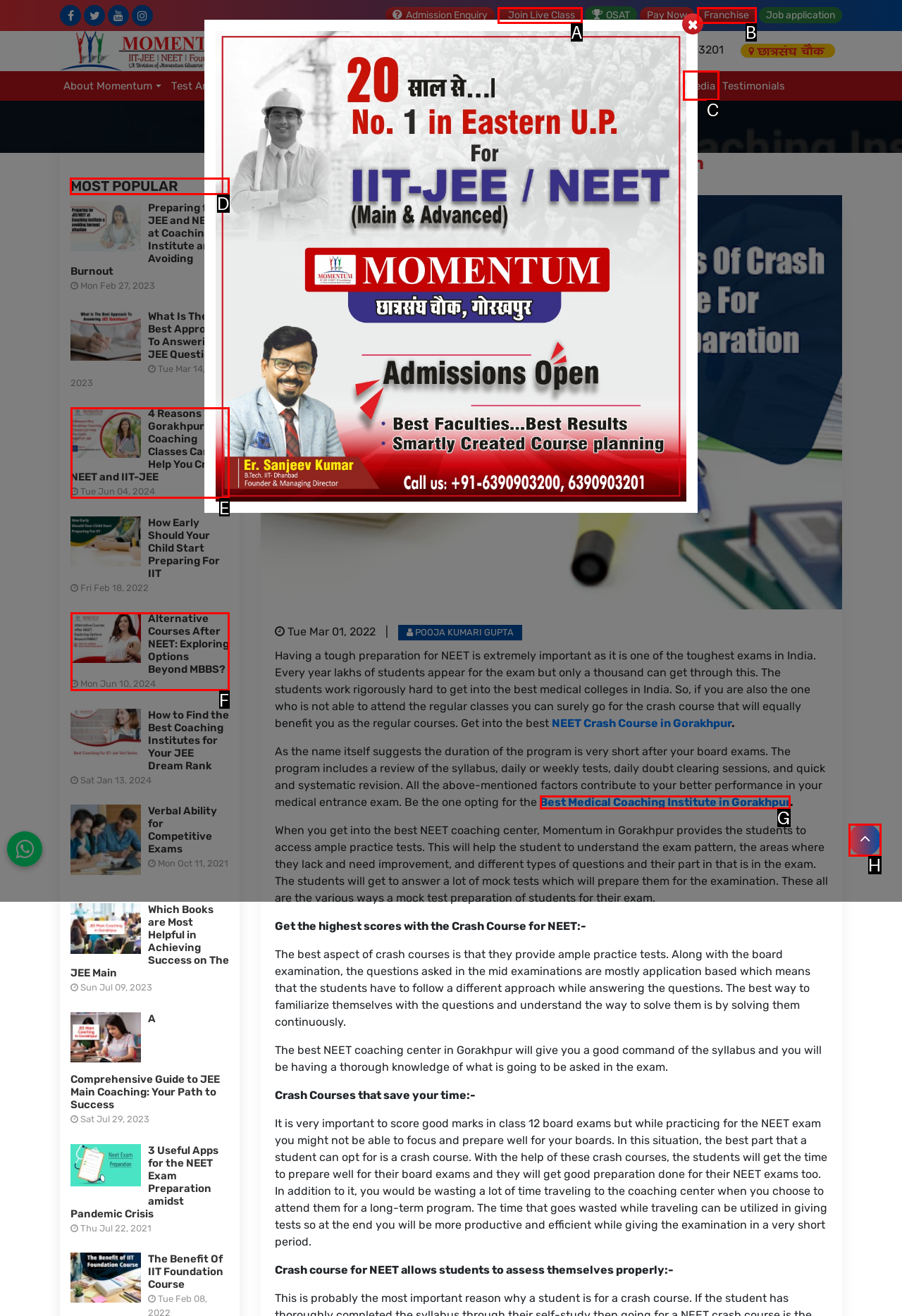Identify the letter of the option to click in order to Explore the most popular articles. Answer with the letter directly.

D